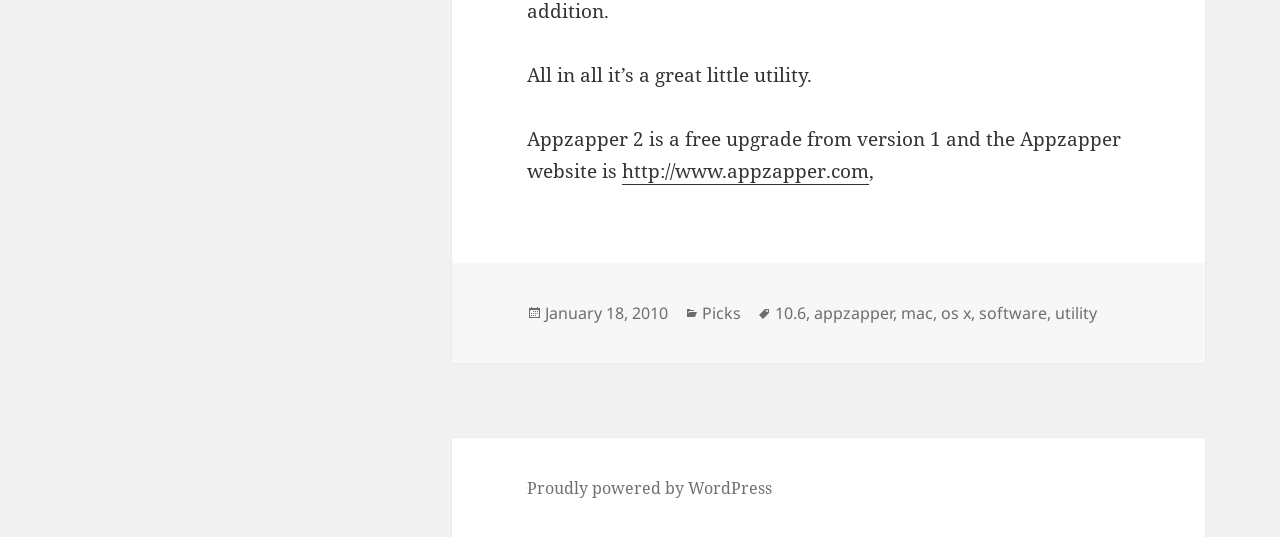Provide a one-word or one-phrase answer to the question:
When was the article posted?

January 18, 2010